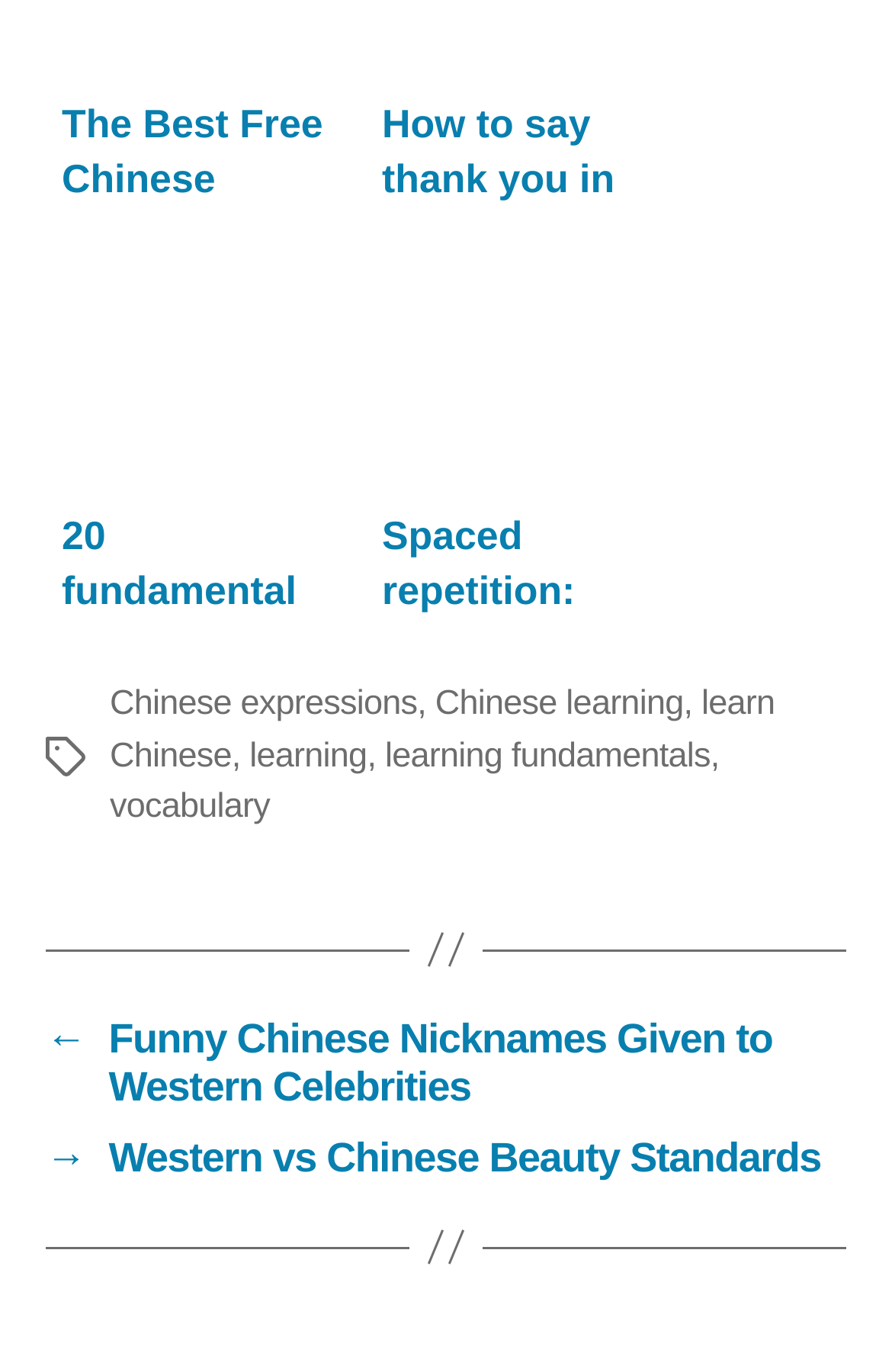What is the vertical position of the 'Tags' StaticText relative to the '20 fundamental Chinese phrases you need to know' link?
Identify the answer in the screenshot and reply with a single word or phrase.

Below